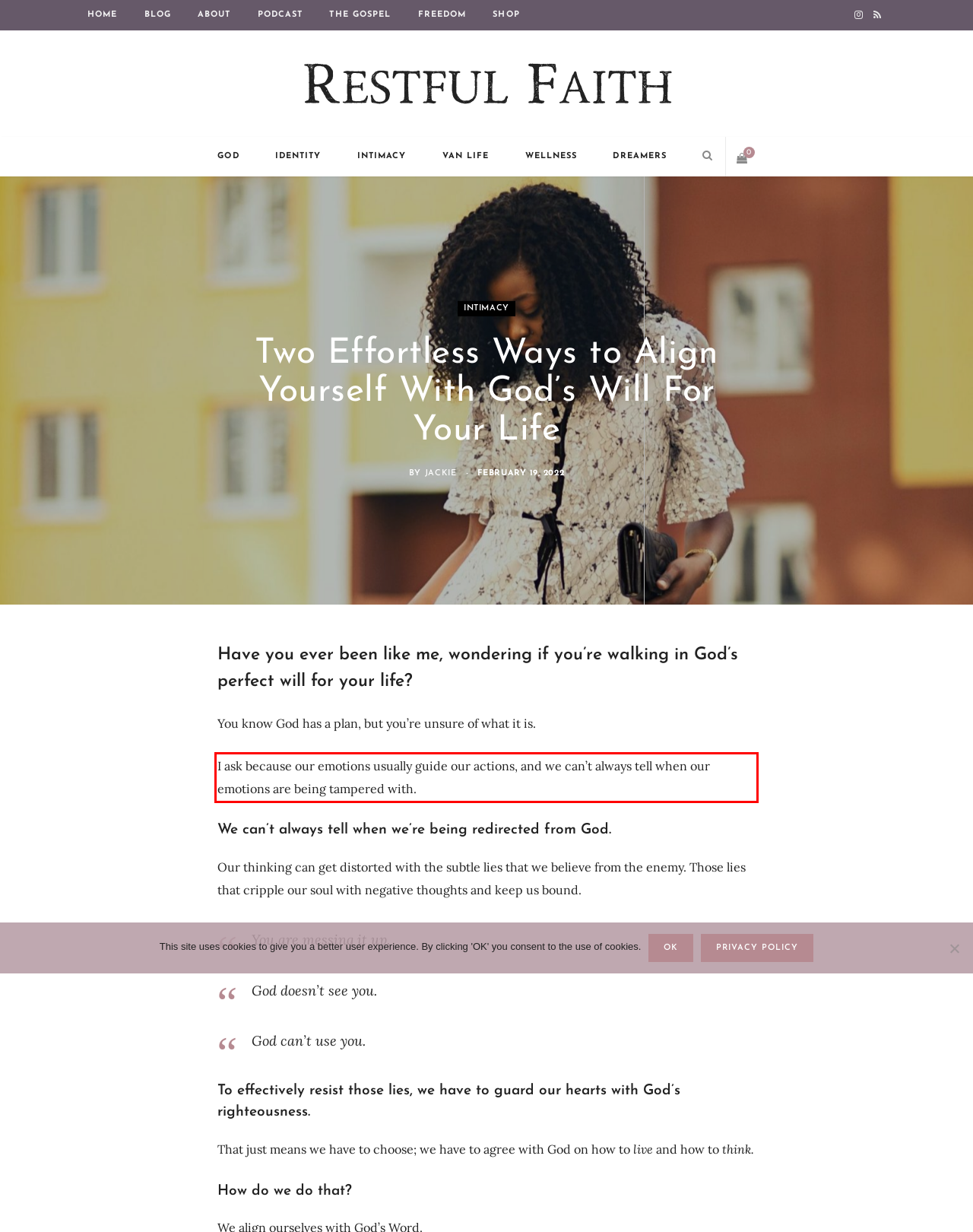By examining the provided screenshot of a webpage, recognize the text within the red bounding box and generate its text content.

I ask because our emotions usually guide our actions, and we can’t always tell when our emotions are being tampered with.